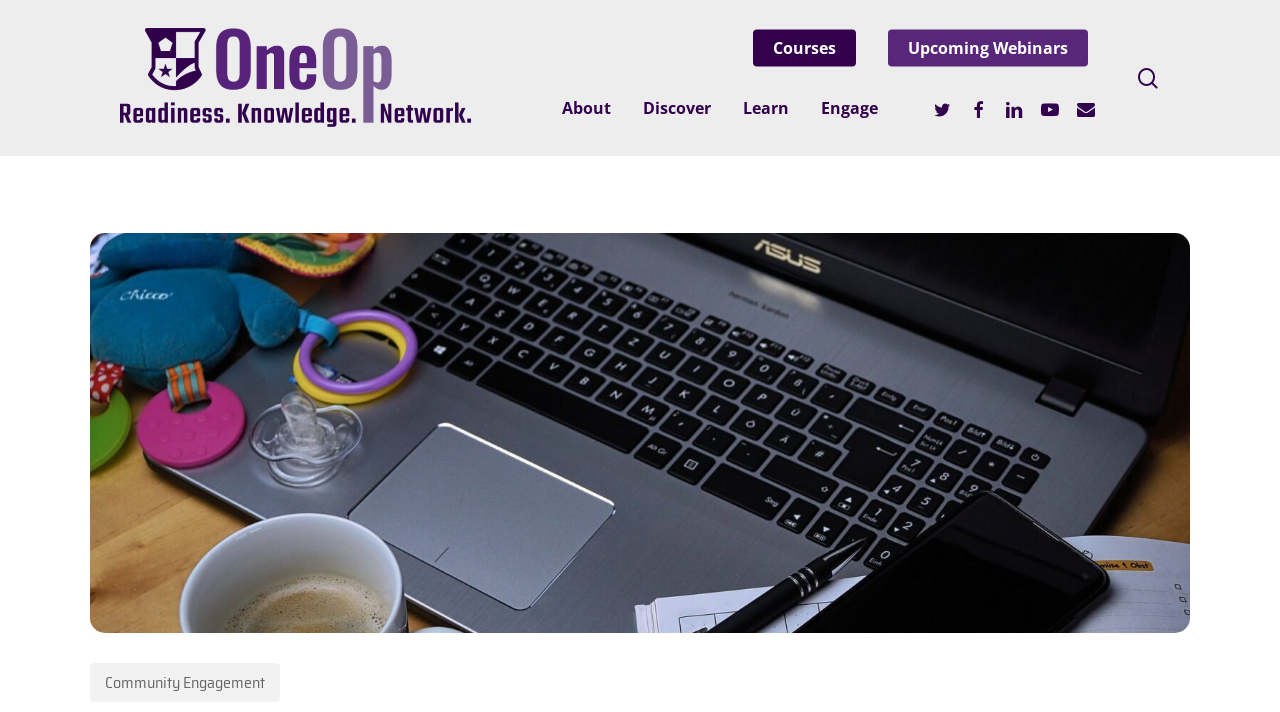Give a one-word or short phrase answer to the question: 
How many navigation links are there at the top?

4